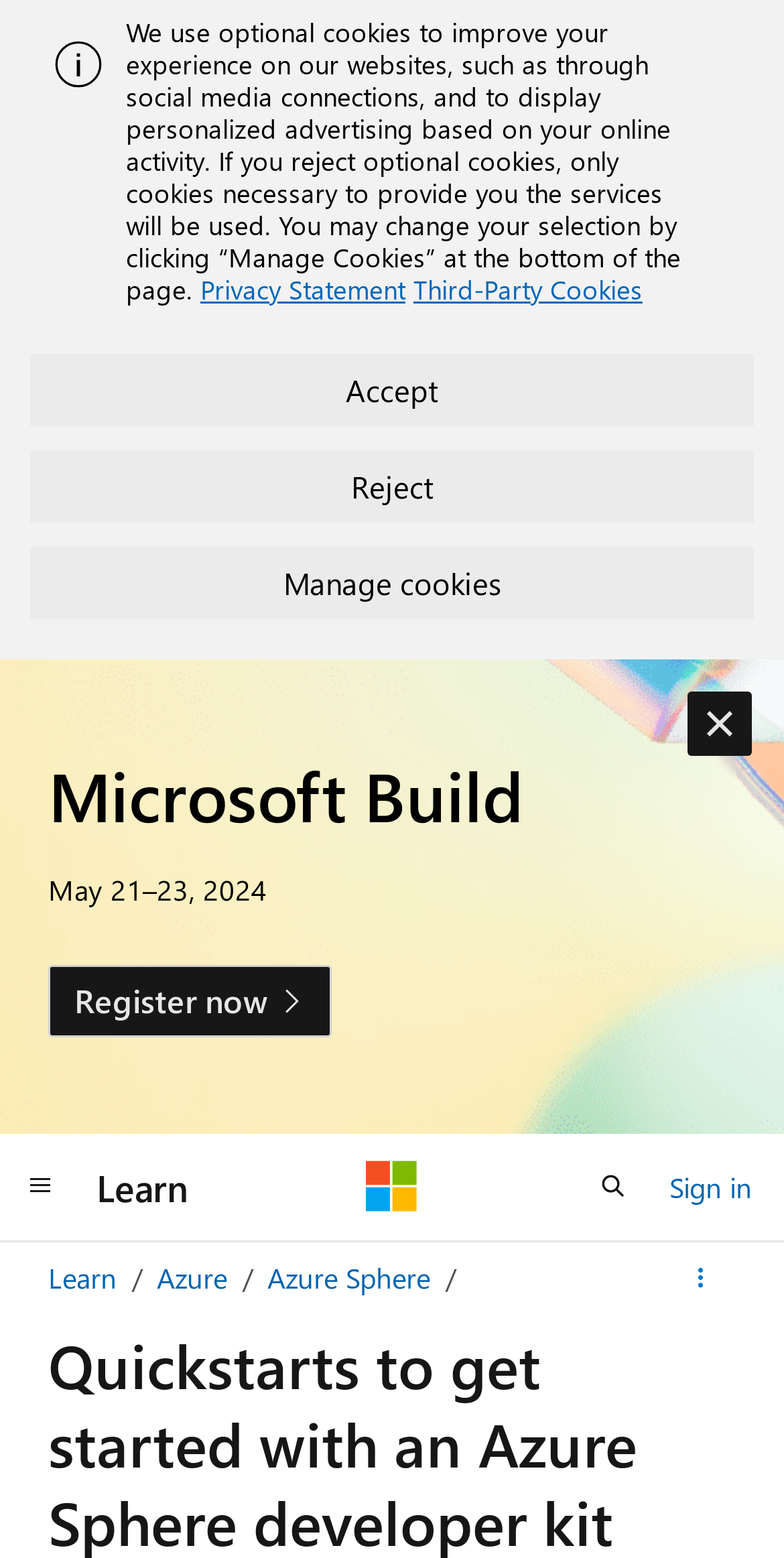Please identify the bounding box coordinates of the element that needs to be clicked to perform the following instruction: "Learn more about Azure Sphere".

[0.341, 0.808, 0.549, 0.832]